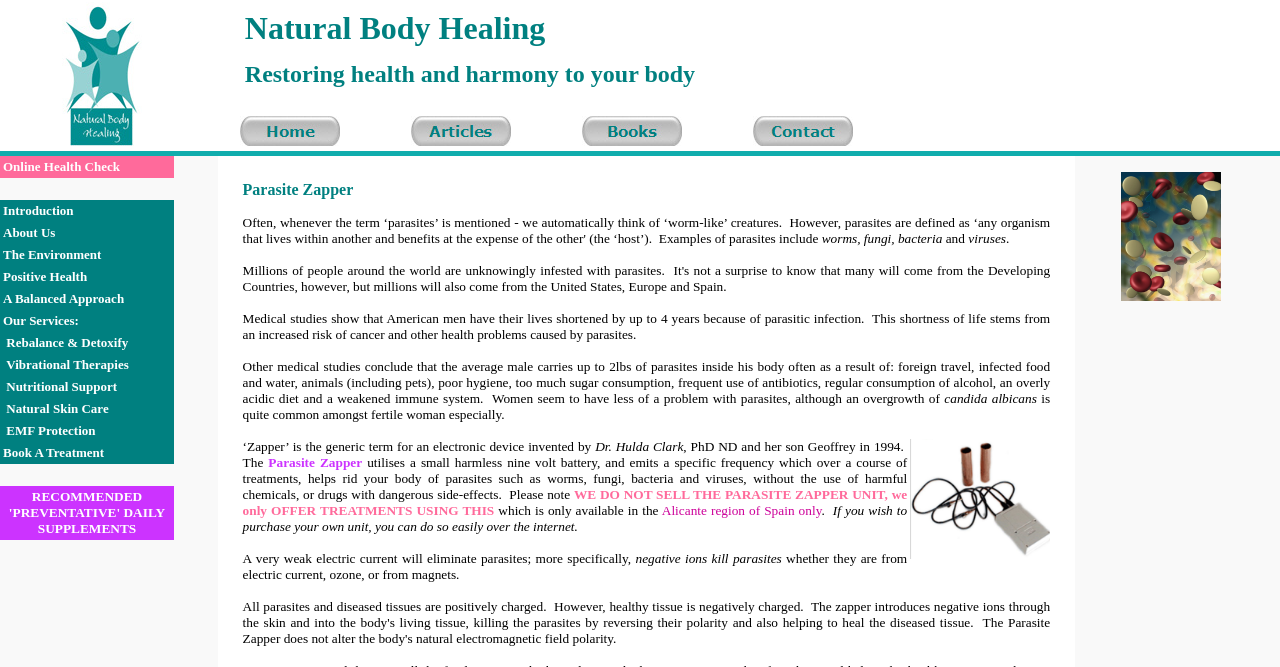Please determine the bounding box coordinates of the element's region to click for the following instruction: "Click the 'About' link".

None